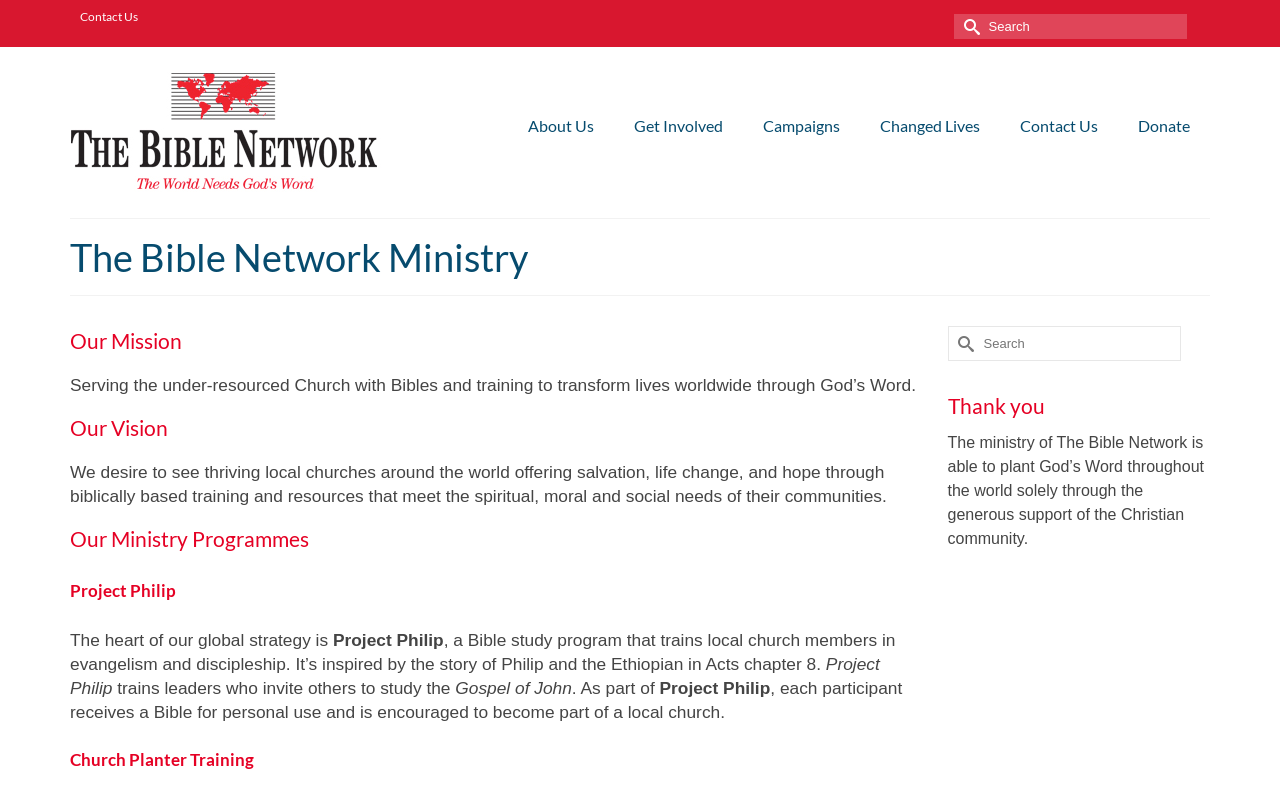Generate a comprehensive description of the webpage.

The webpage is about The Bible Network Ministry, a Christian organization that aims to serve under-resourced churches worldwide with Bibles and training. At the top left corner, there is a link to "Contact Us" and a search bar with a submit button. Below the search bar, there is a horizontal navigation menu with links to "The Bible Network", "About Us", "Get Involved", "Campaigns", "Changed Lives", "Contact Us", and "Donate".

The main content of the webpage is divided into sections, each with a heading. The first section is about the organization's mission, which is to transform lives worldwide through God's Word. The second section is about their vision, which is to see thriving local churches around the world offering salvation, life change, and hope.

The third section is about their ministry programs, which include Project Philip, a Bible study program that trains local church members in evangelism and discipleship, and Church Planter Training. There are several paragraphs of text describing these programs in detail.

On the right side of the webpage, there is a complementary section with a search bar and a heading that says "Thank you". Below the heading, there is a paragraph of text expressing gratitude to the Christian community for their support, which enables the ministry to plant God's Word throughout the world.